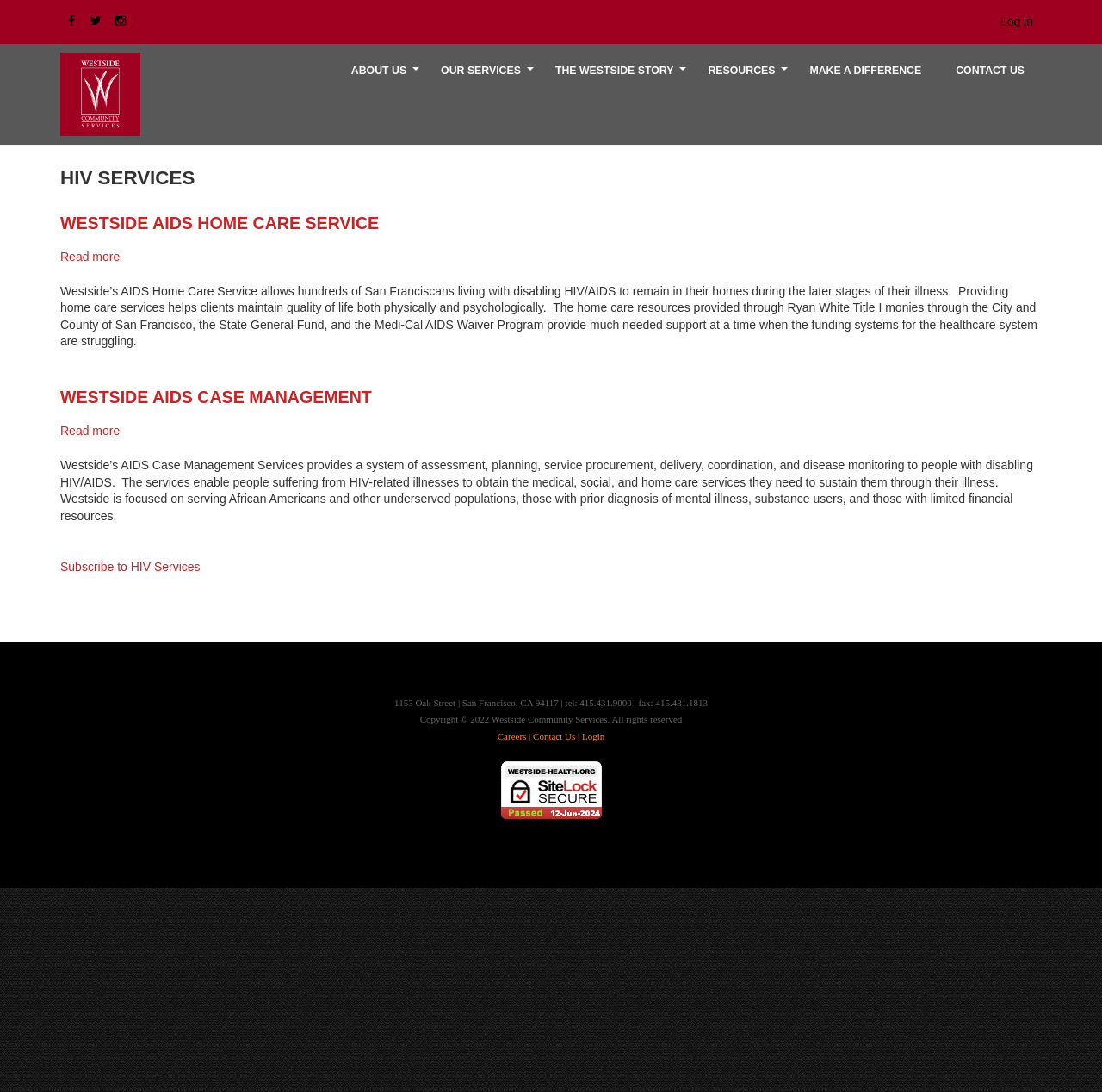Use the information in the screenshot to answer the question comprehensively: What is the copyright information of the website?

The copyright information of the website can be found in the text 'Copyright © 2022 Westside Community Services. All rights reserved' which indicates that the website is copyrighted by Westside Community Services in 2022.